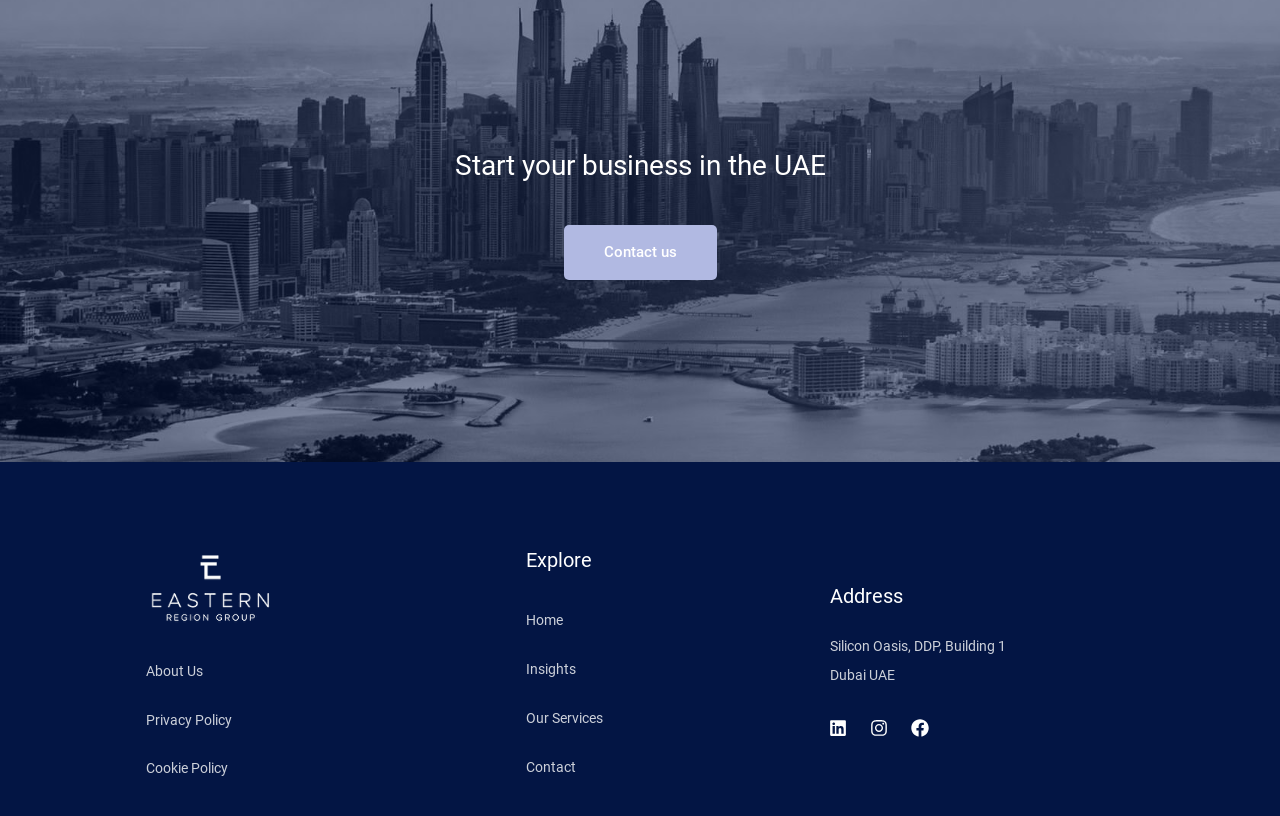Highlight the bounding box coordinates of the region I should click on to meet the following instruction: "Click on 'Contact us'".

[0.44, 0.275, 0.56, 0.343]